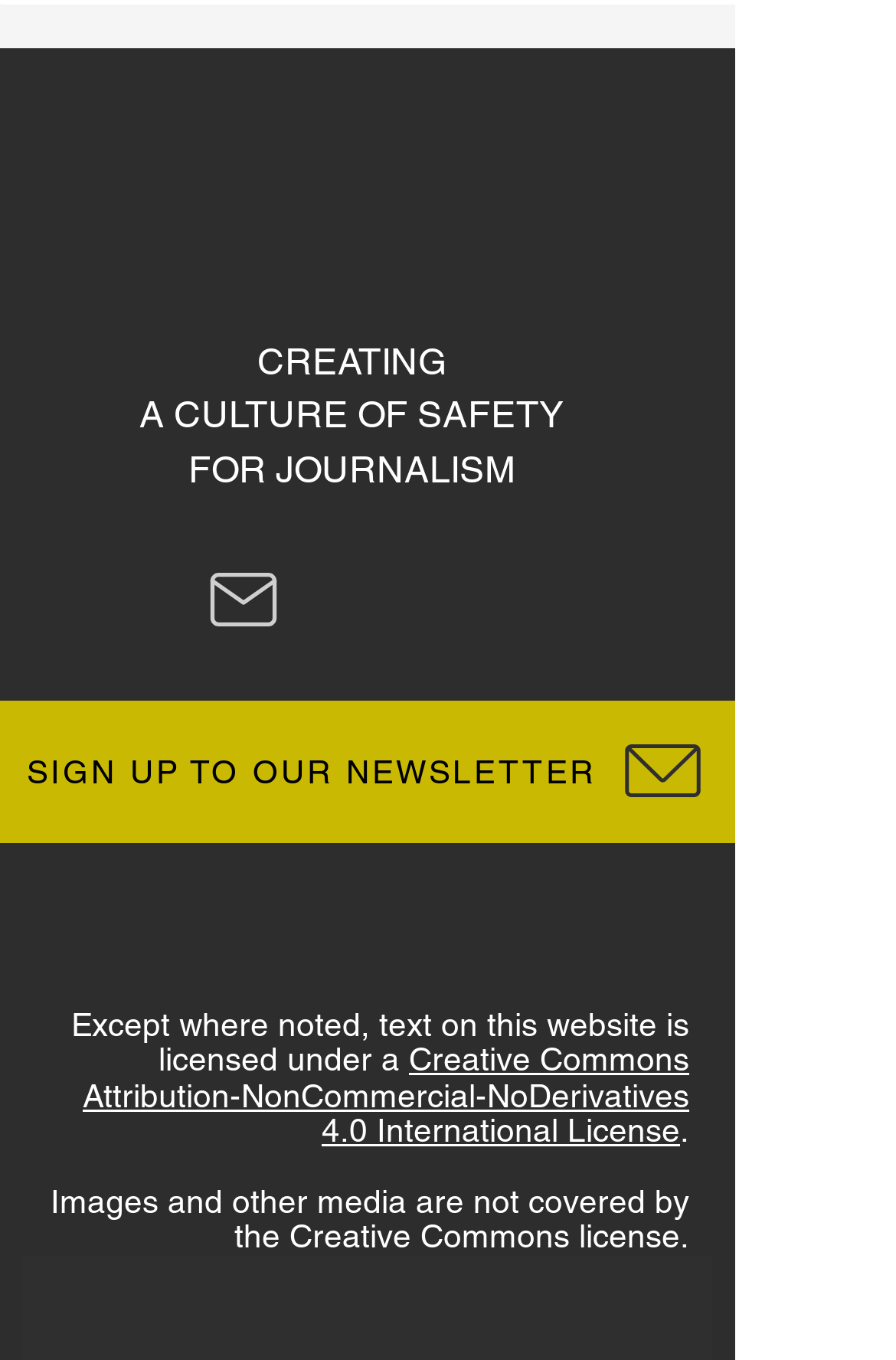Answer the following query with a single word or phrase:
What is the exception to the Creative Commons license?

Images and other media